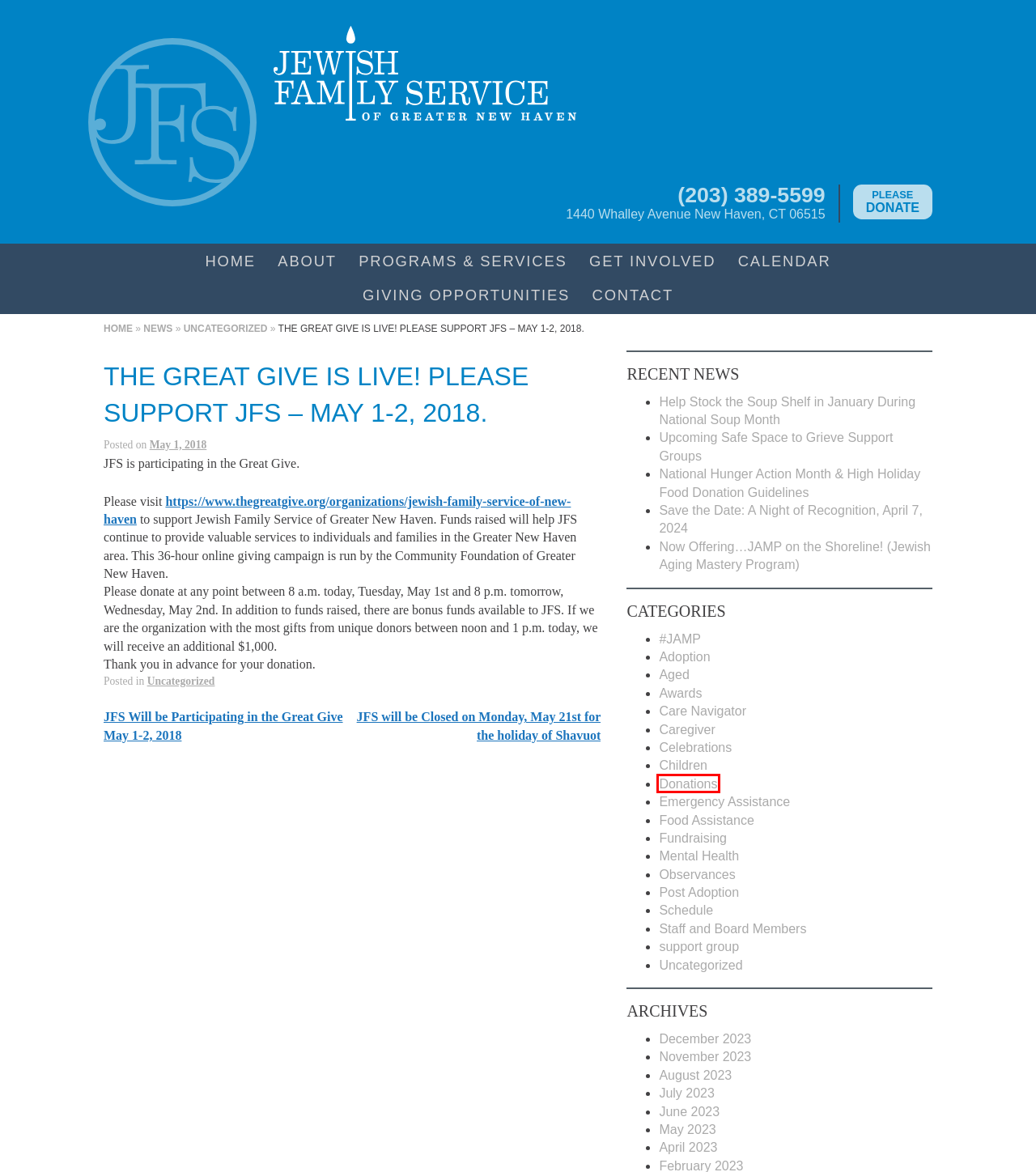Given a webpage screenshot with a red bounding box around a particular element, identify the best description of the new webpage that will appear after clicking on the element inside the red bounding box. Here are the candidates:
A. Uncategorized Archives - Jewish Family Service of Greater New Haven
B. Aged Archives - Jewish Family Service of Greater New Haven
C. Fundraising Archives - Jewish Family Service of Greater New Haven
D. July 2023 - Jewish Family Service of Greater New Haven
E. Programs & Services - Jewish Family Service of Greater New Haven
F. Celebrations Archives - Jewish Family Service of Greater New Haven
G. Emergency Assistance Archives - Jewish Family Service of Greater New Haven
H. Donations Archives - Jewish Family Service of Greater New Haven

H